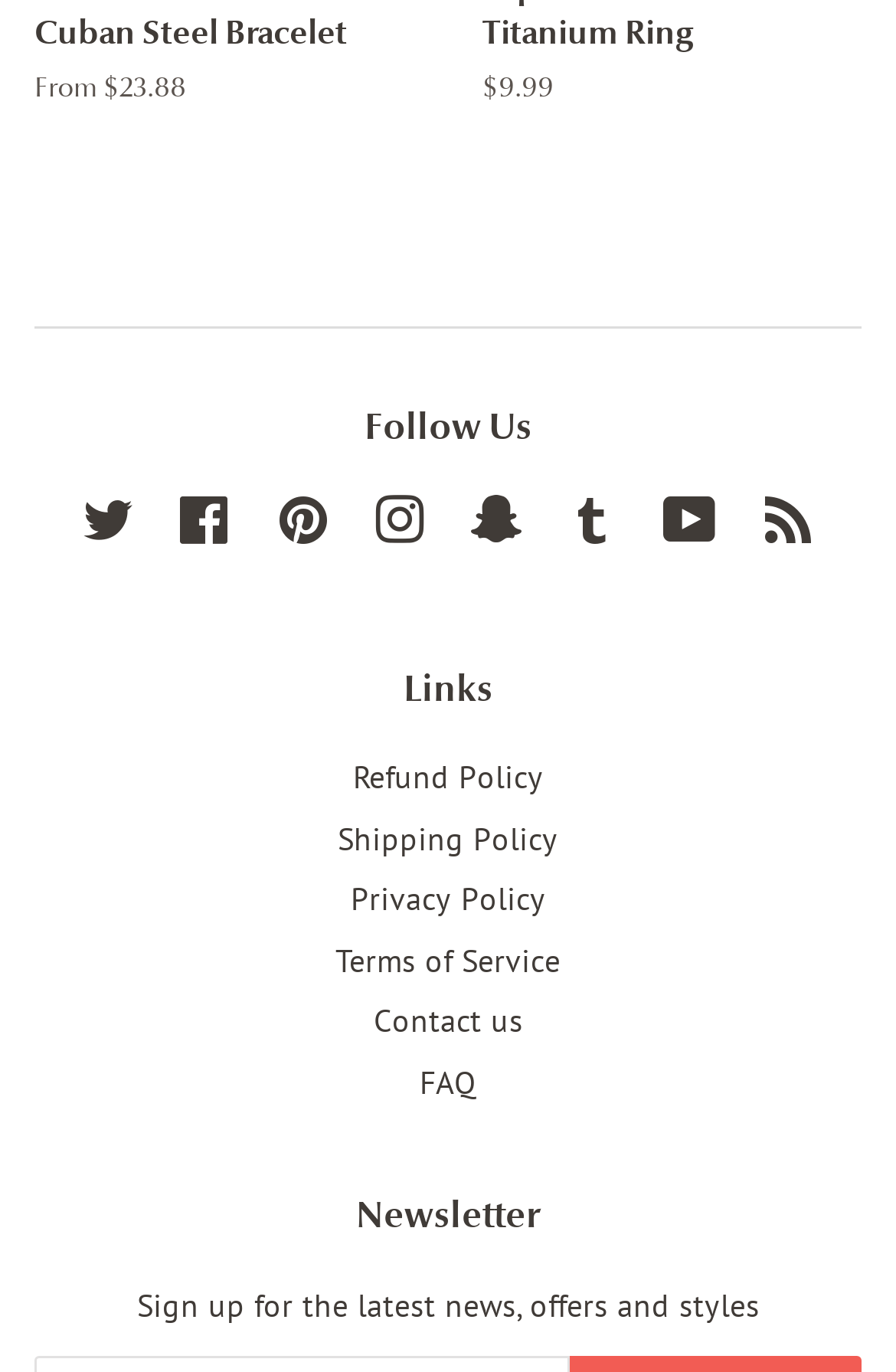Can you show the bounding box coordinates of the region to click on to complete the task described in the instruction: "Read the Refund Policy"?

[0.394, 0.552, 0.606, 0.582]